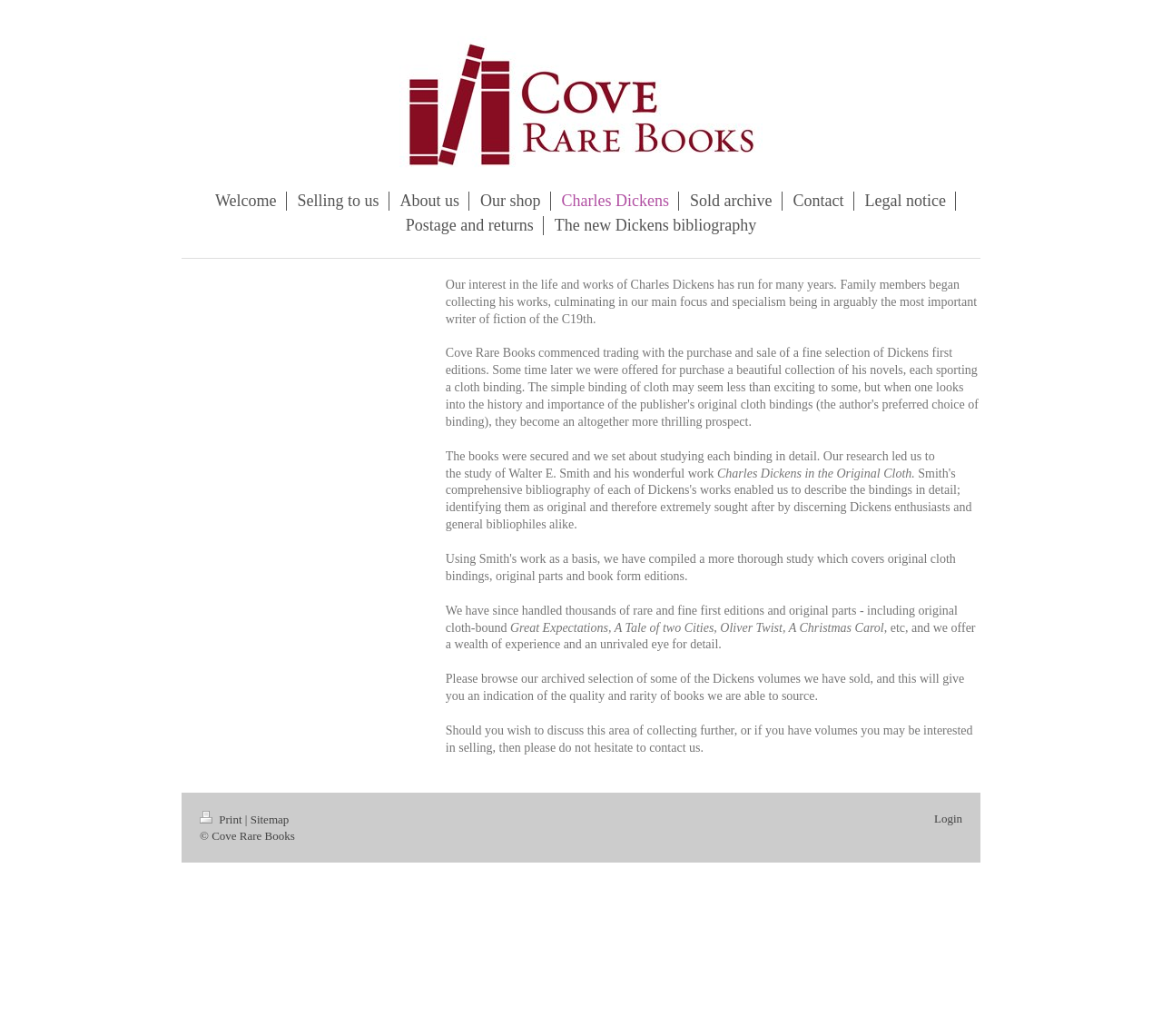What is the name of the bibliography mentioned on the webpage?
Please craft a detailed and exhaustive response to the question.

The webpage mentions 'The new Dickens bibliography' as a link, indicating that it is a relevant resource for Charles Dickens' works.